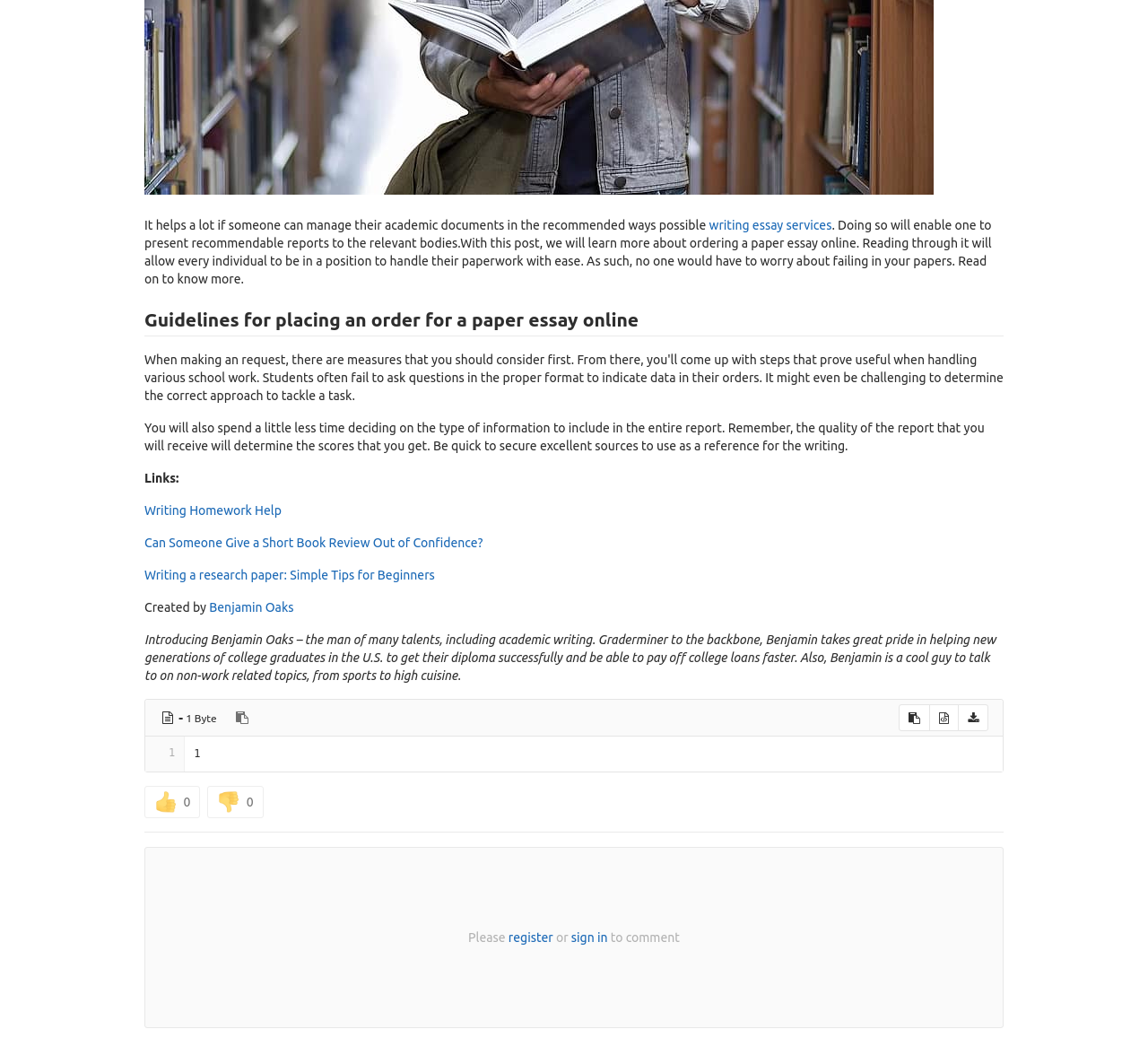Provide the bounding box coordinates of the UI element that matches the description: "aria-label="Copy source to clipboard"".

[0.783, 0.662, 0.81, 0.687]